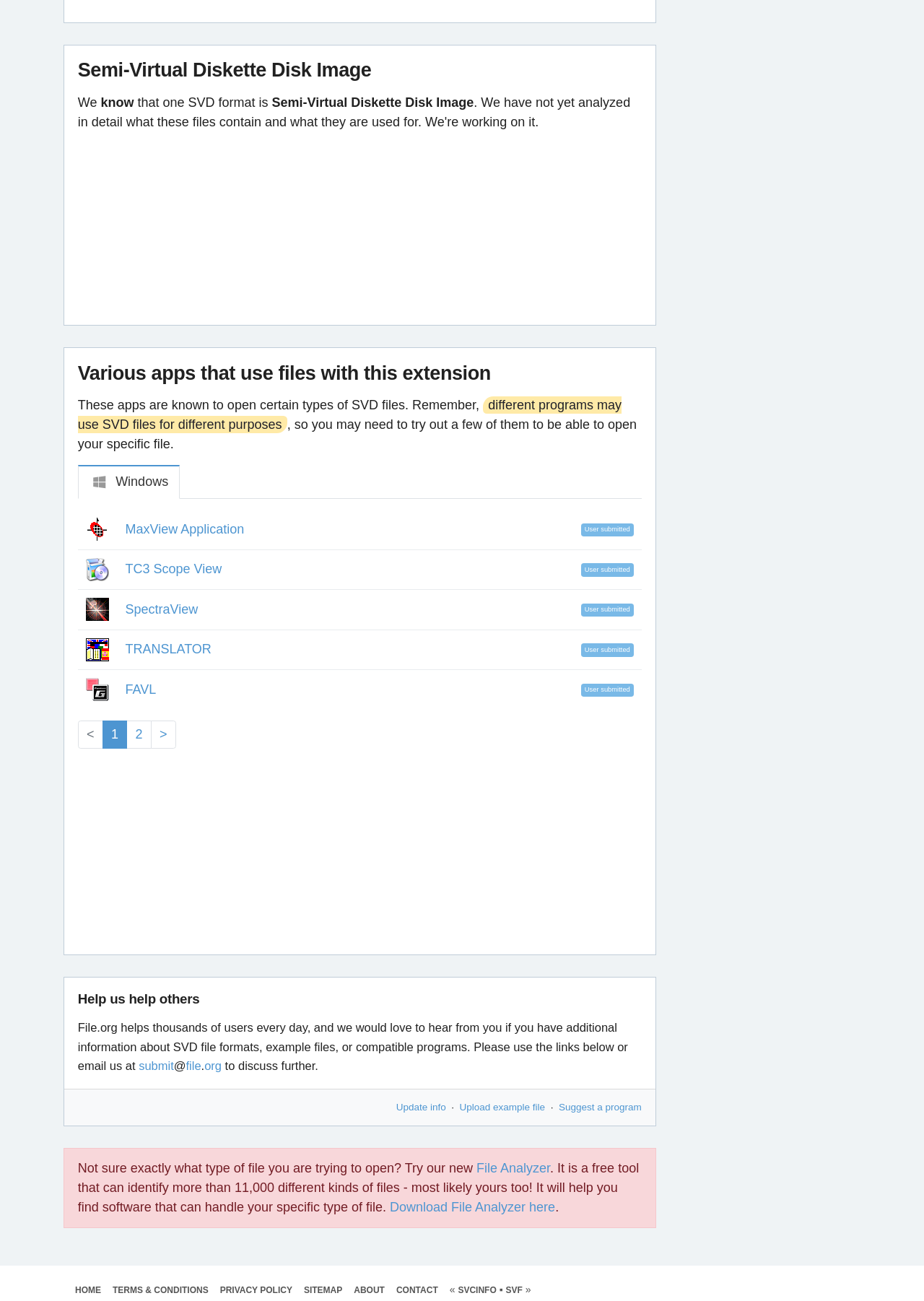Can you provide the bounding box coordinates for the element that should be clicked to implement the instruction: "Click the 'Suggest a program' link"?

[0.605, 0.847, 0.694, 0.855]